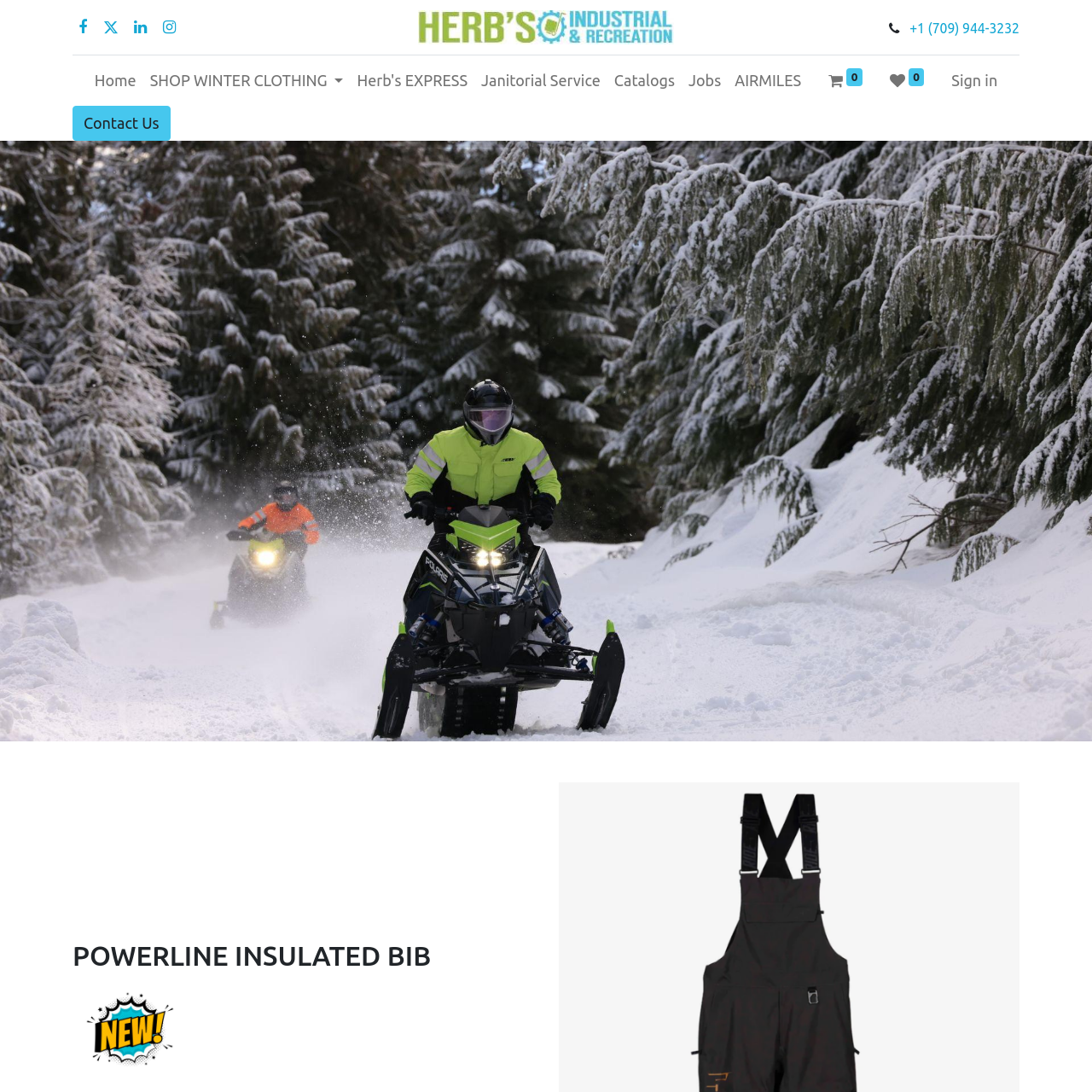Identify the bounding box coordinates of the part that should be clicked to carry out this instruction: "Contact Us".

[0.066, 0.097, 0.156, 0.129]